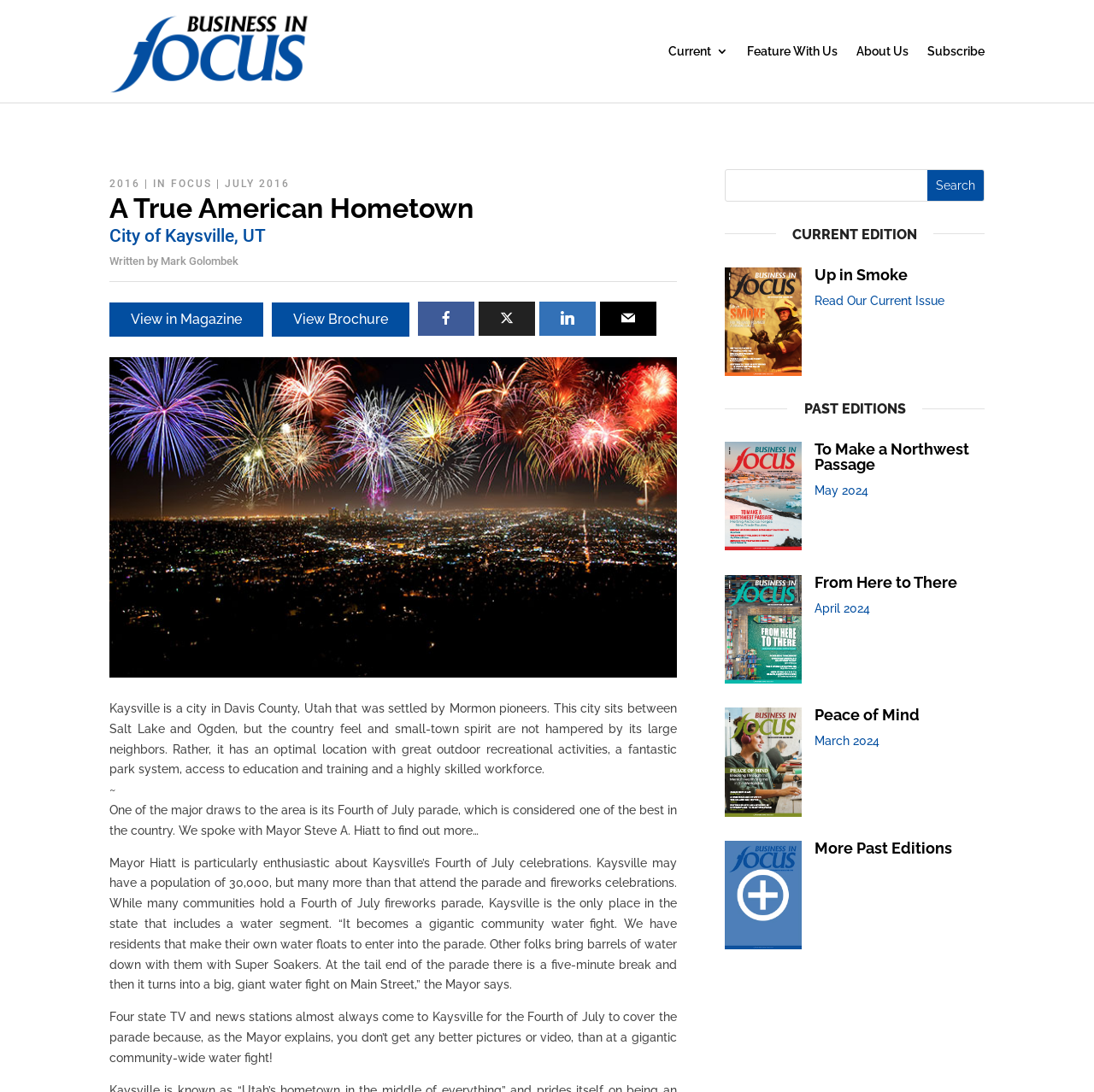Locate the bounding box coordinates of the clickable area needed to fulfill the instruction: "Search".

[0.848, 0.156, 0.899, 0.184]